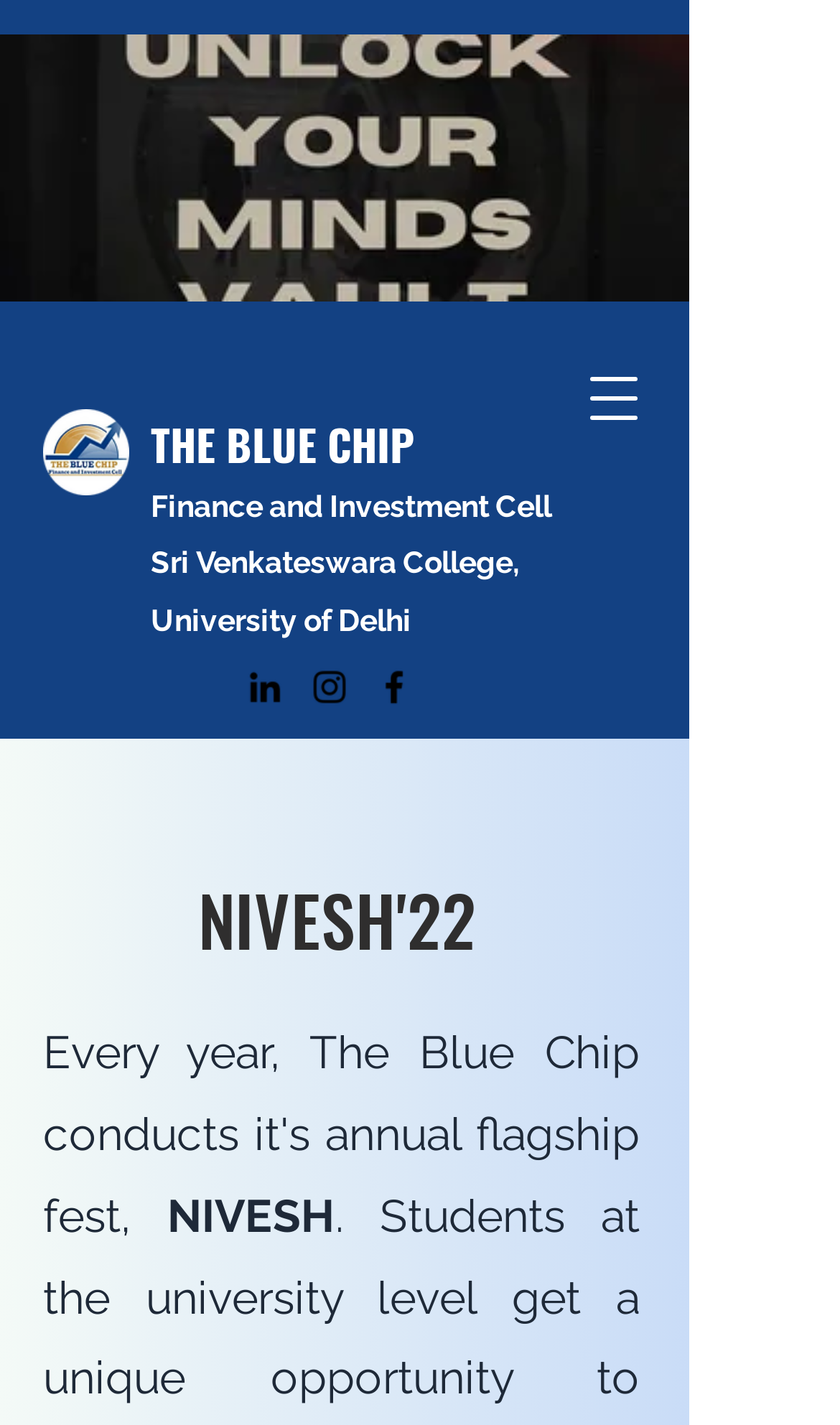Look at the image and write a detailed answer to the question: 
What is the name of the event?

I found the answer by looking at the heading element with the text 'NIVESH'22' which is located at [0.236, 0.609, 0.608, 0.68] on the webpage.